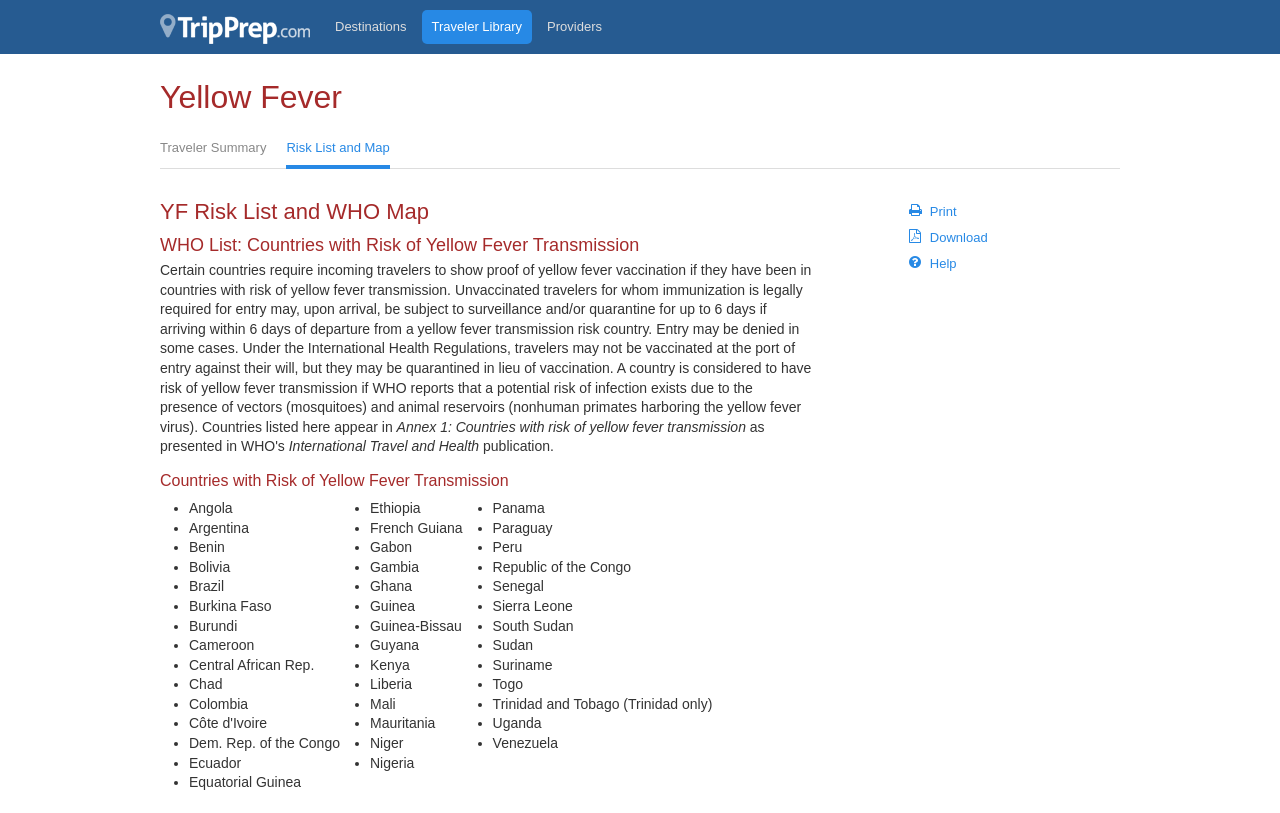Show me the bounding box coordinates of the clickable region to achieve the task as per the instruction: "Click on the 'Print' link".

[0.71, 0.245, 0.747, 0.277]